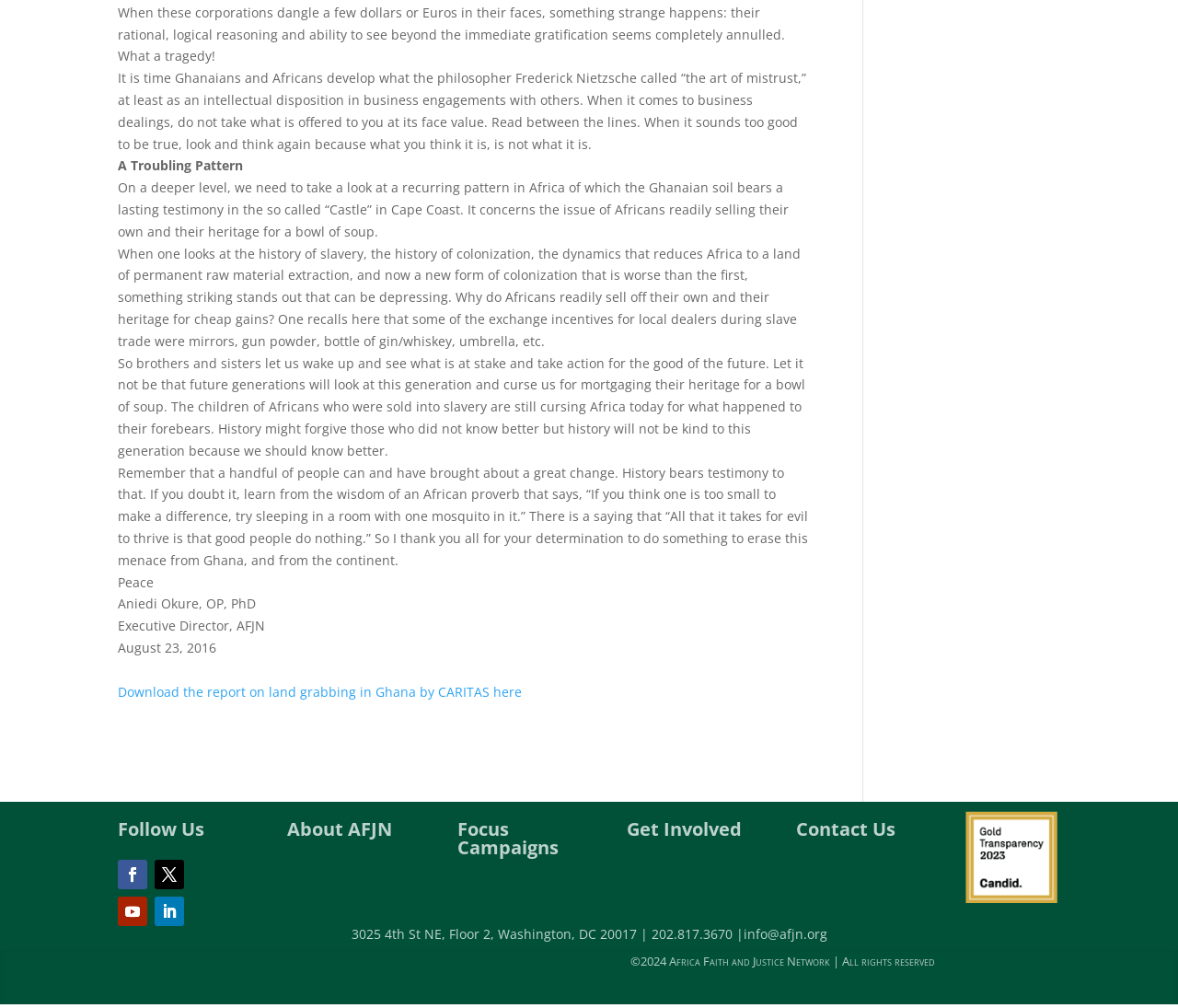Look at the image and write a detailed answer to the question: 
What is the author's advice to Africans in business dealings?

The author advises Africans to develop 'the art of mistrust' when engaging in business dealings with others, and to read between the lines, especially when something sounds too good to be true.